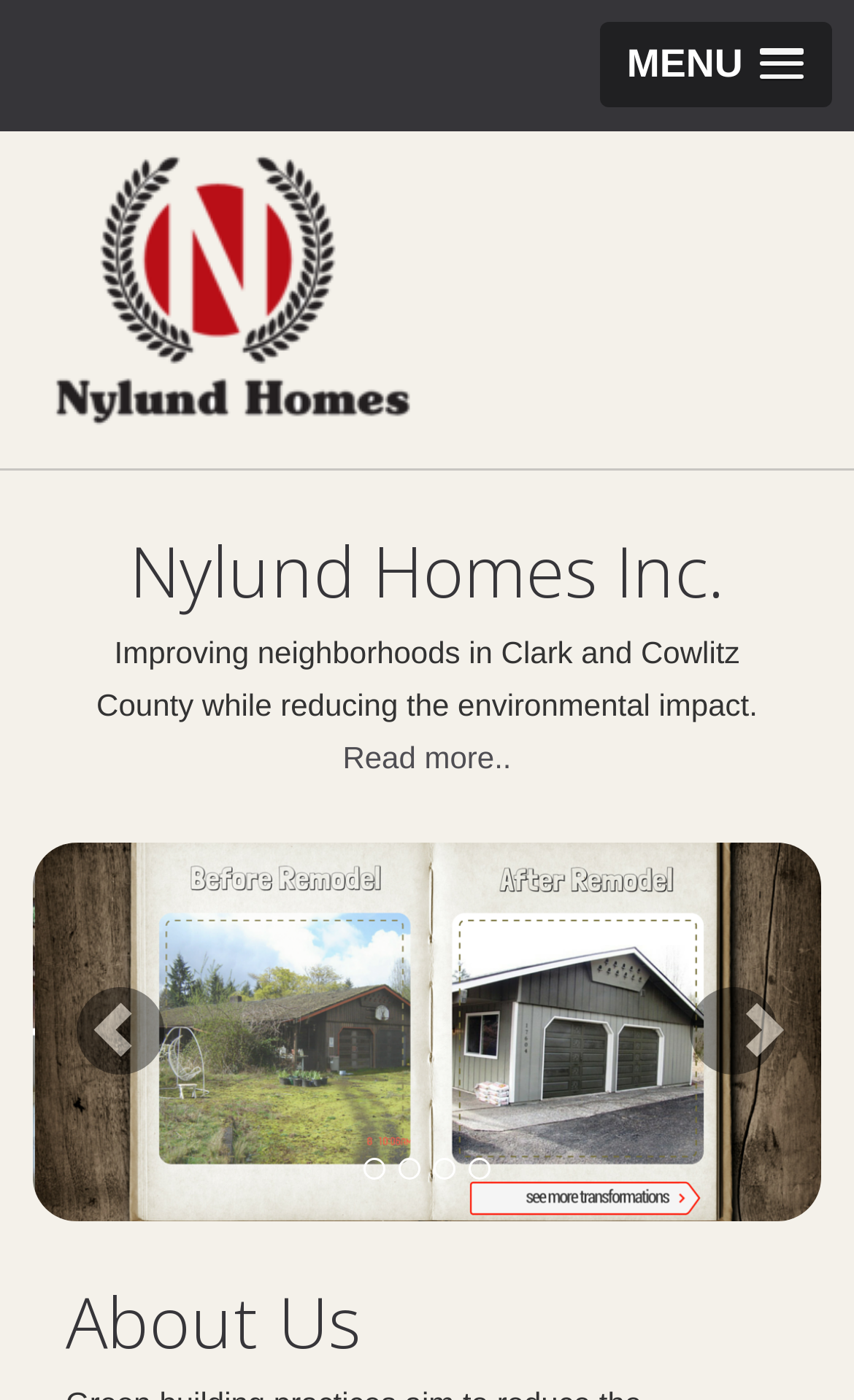Identify the bounding box for the UI element described as: "alt="Logo"". Ensure the coordinates are four float numbers between 0 and 1, formatted as [left, top, right, bottom].

[0.038, 0.187, 0.508, 0.212]